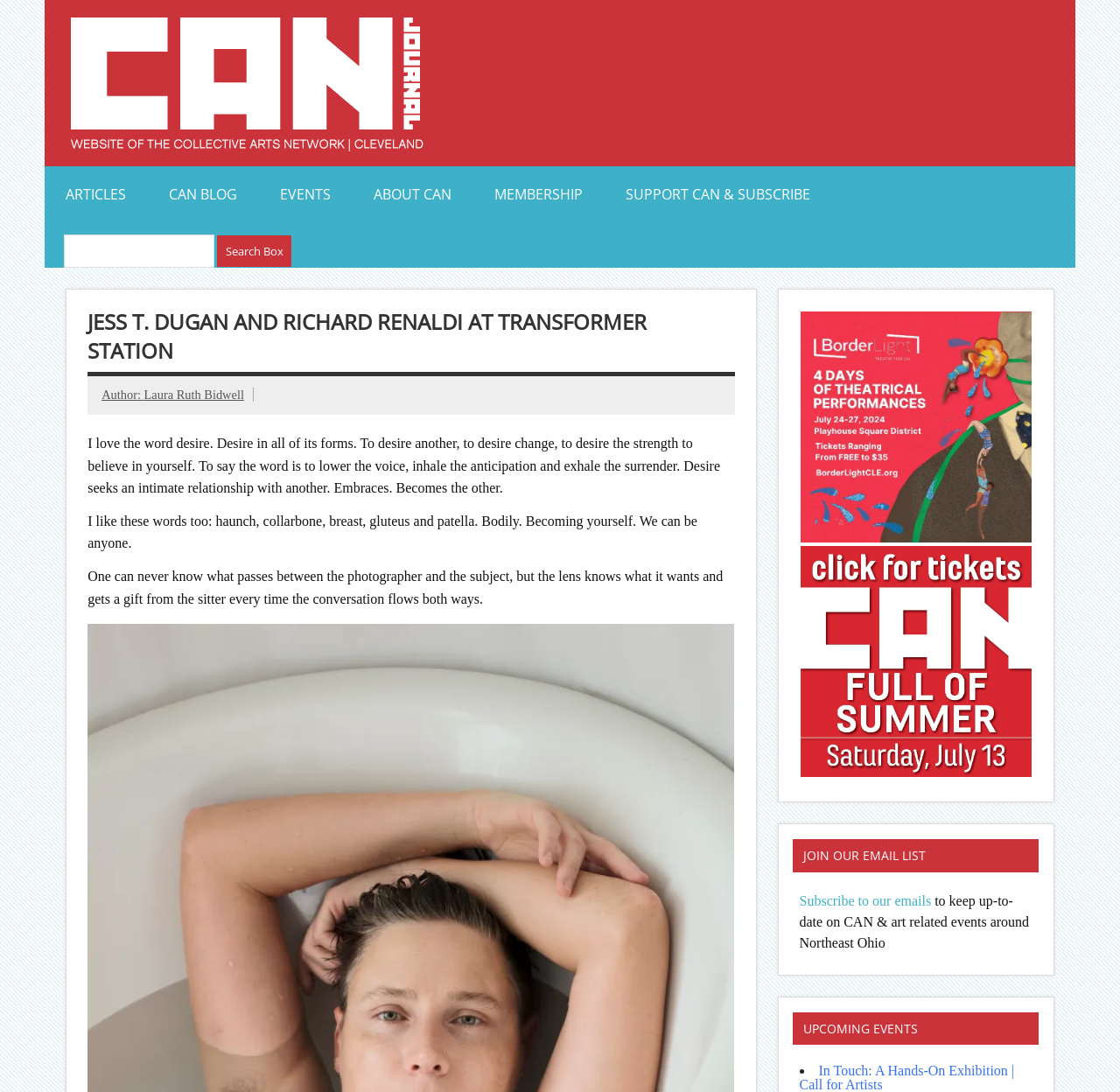Locate the bounding box coordinates of the clickable element to fulfill the following instruction: "Click on the ABOUT CAN link". Provide the coordinates as four float numbers between 0 and 1 in the format [left, top, right, bottom].

[0.315, 0.152, 0.422, 0.204]